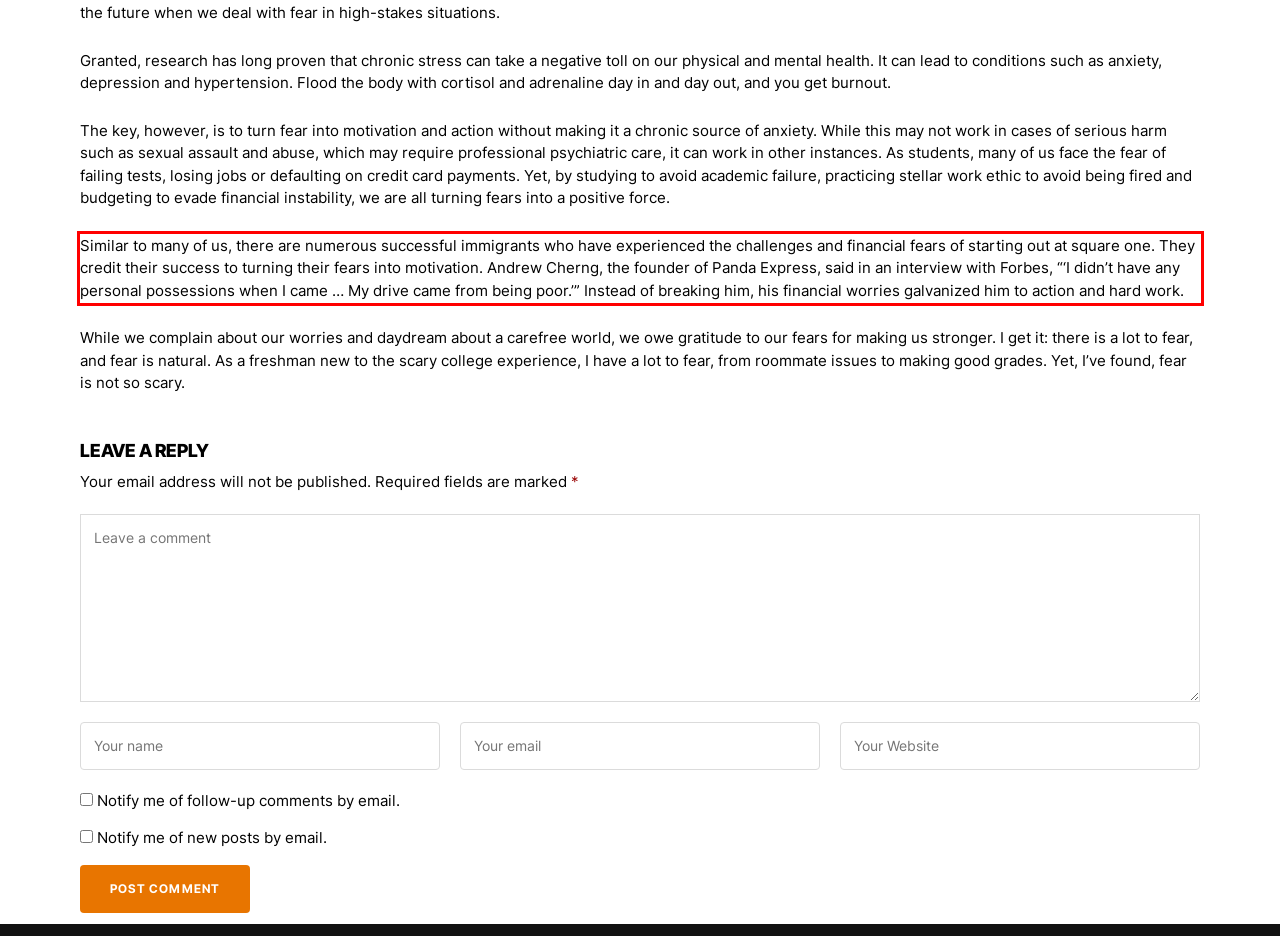Please extract the text content from the UI element enclosed by the red rectangle in the screenshot.

Similar to many of us, there are numerous successful immigrants who have experienced the challenges and financial fears of starting out at square one. They credit their success to turning their fears into motivation. Andrew Cherng, the founder of Panda Express, said in an interview with Forbes, “‘I didn’t have any personal possessions when I came … My drive came from being poor.’” Instead of breaking him, his financial worries galvanized him to action and hard work.